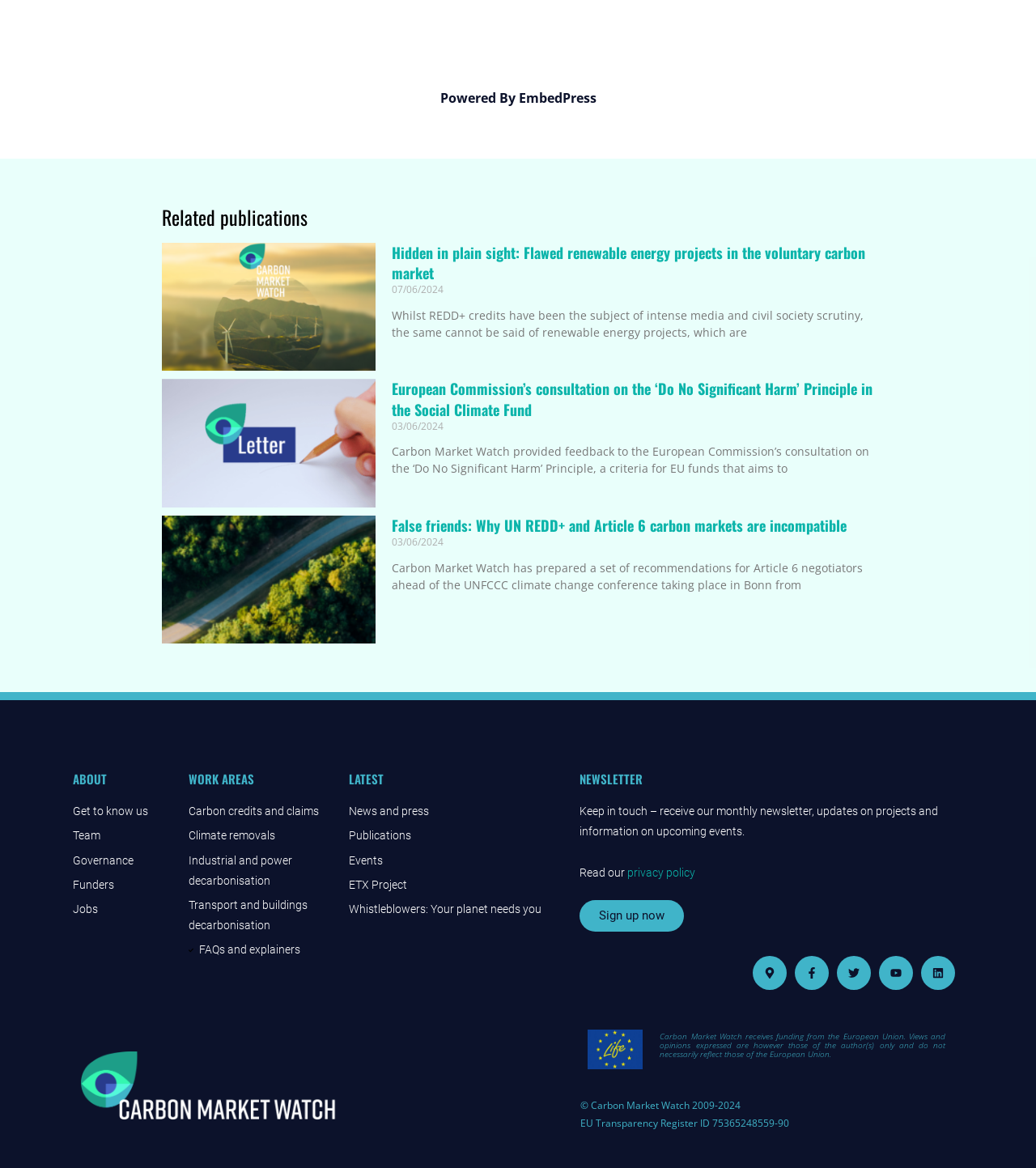What is the topic of the 'WORK AREAS' section?
Based on the image, answer the question with a single word or brief phrase.

Carbon credits and claims